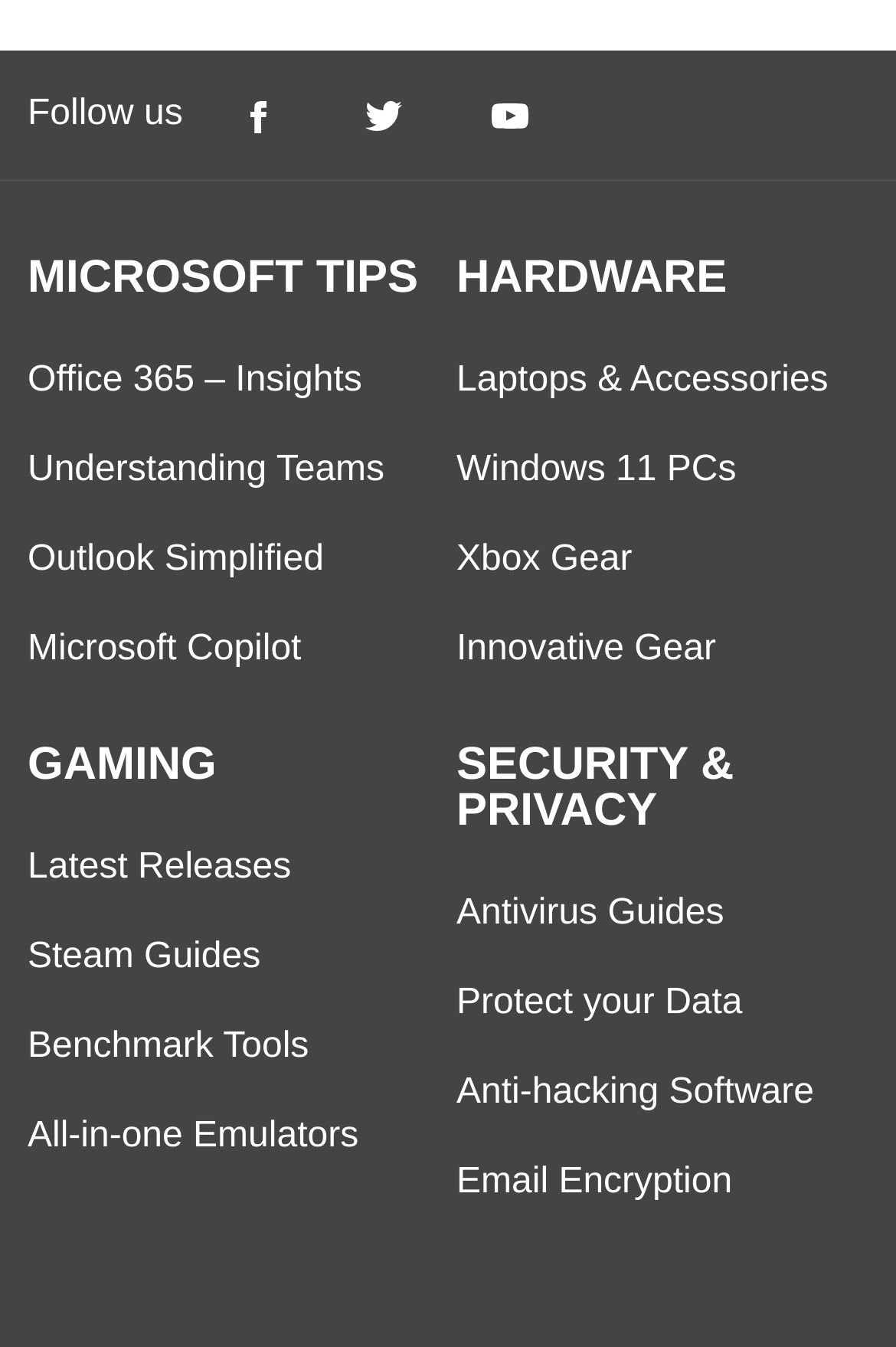Find the bounding box coordinates for the area that should be clicked to accomplish the instruction: "Check out Latest Releases in gaming".

[0.031, 0.629, 0.325, 0.658]